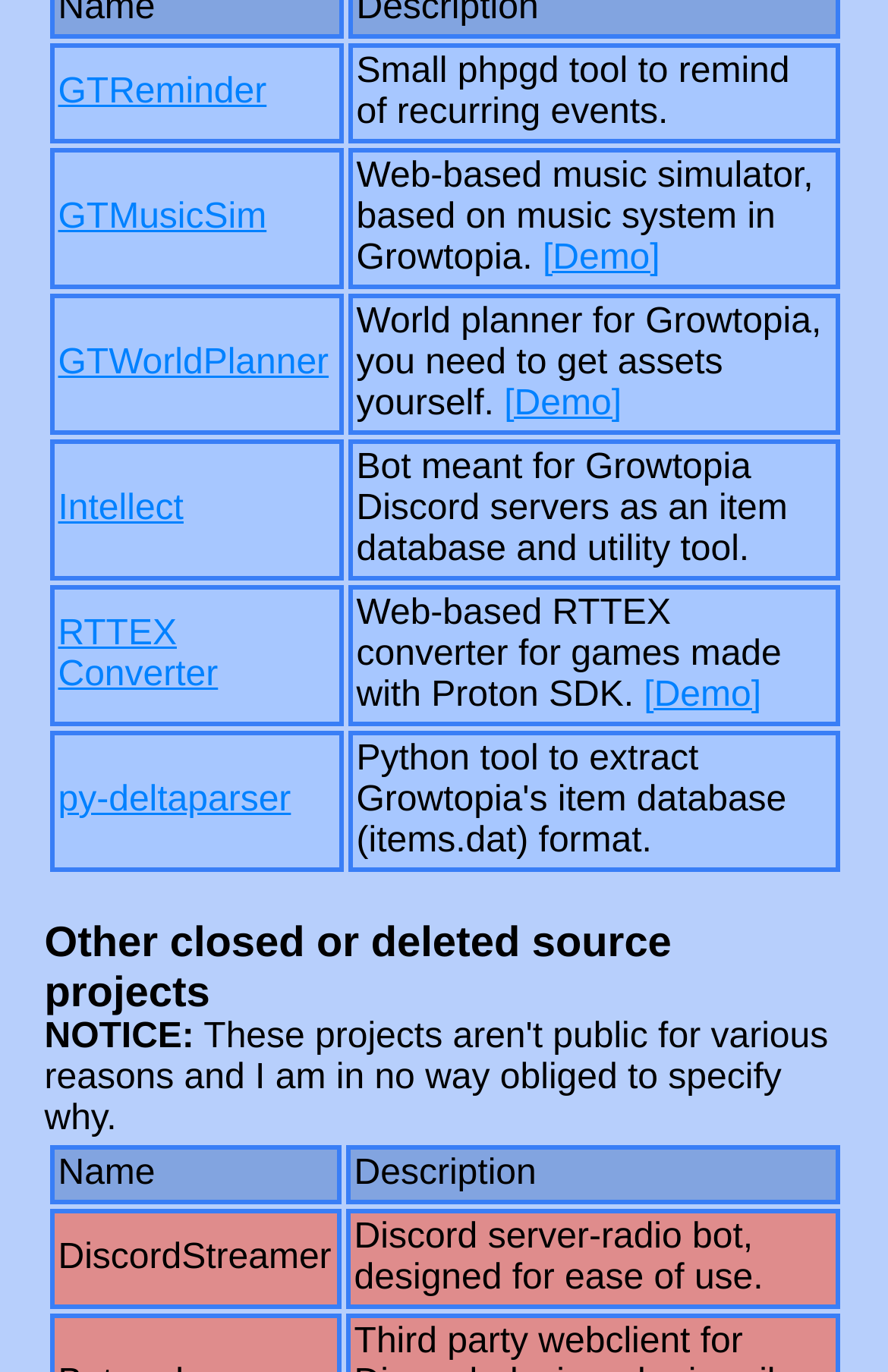Please specify the bounding box coordinates of the area that should be clicked to accomplish the following instruction: "Explore Intellect". The coordinates should consist of four float numbers between 0 and 1, i.e., [left, top, right, bottom].

[0.065, 0.357, 0.207, 0.385]